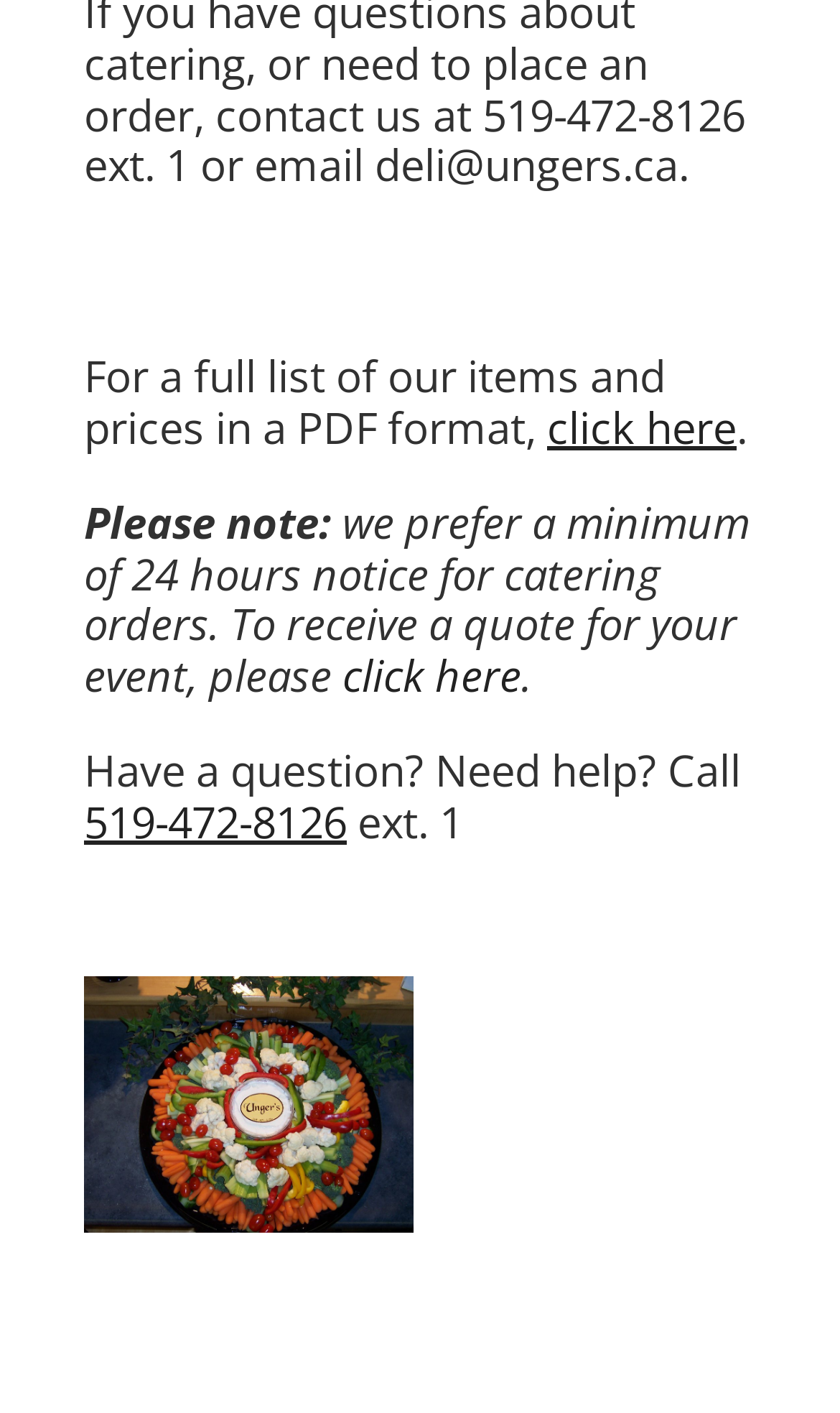Provide a one-word or brief phrase answer to the question:
How many figures are present on the webpage?

2